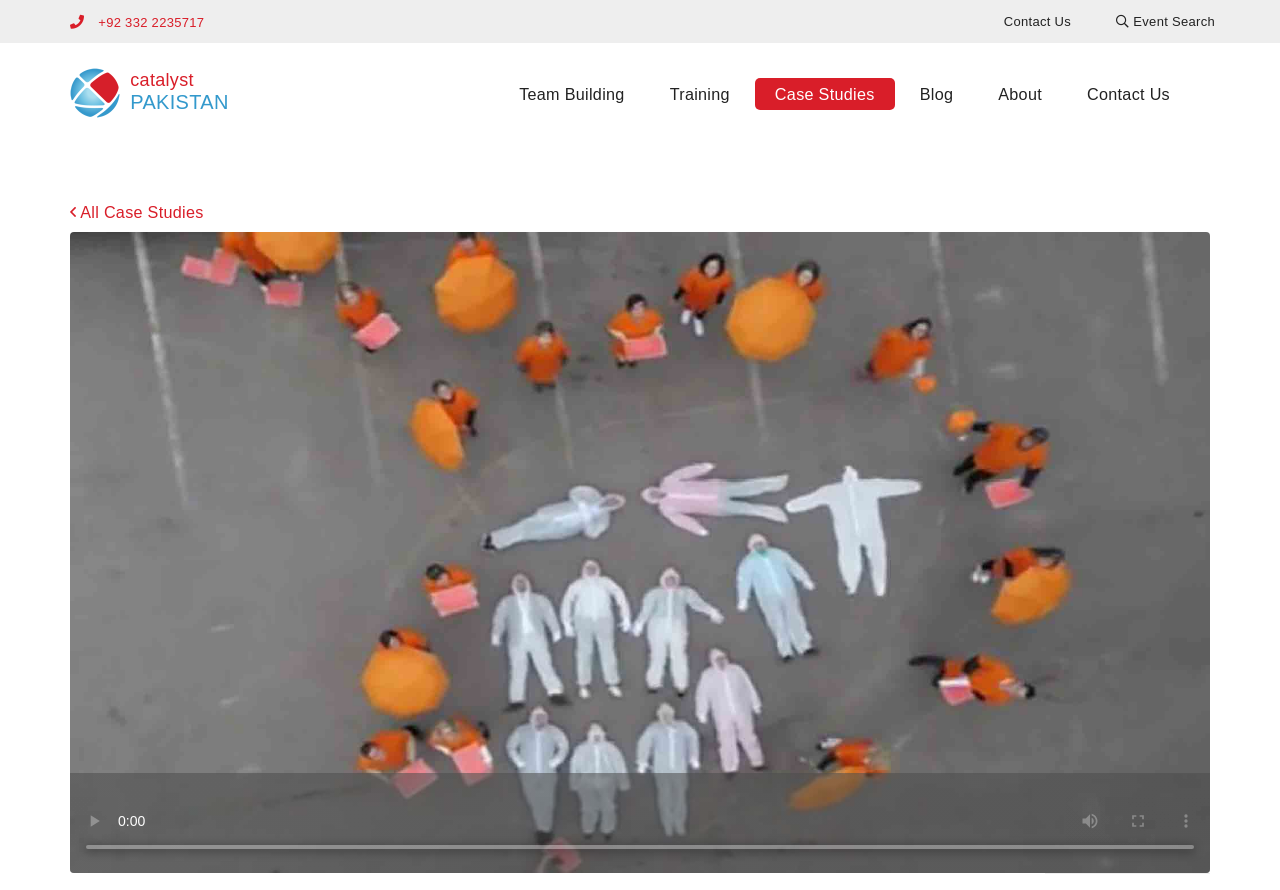Summarize the webpage in an elaborate manner.

The webpage appears to be about Metso, a world-leading industrial company, and their team-building activity with Catalyst, a corporate bodybuilding event. 

At the top left, there is a phone number "+92 332 2235717" and a link to "Contact Us". On the top right, there are links to "Event Search" and "Contact Us" again. Below these links, there is a Catalyst logo, which is an image, accompanied by the text "Catalyst Logo catalyst PAKISTAN". 

Underneath the logo, there are five links in a row: "Team Building", "Training", "Case Studies", "Blog", and "About". These links are positioned horizontally, with "Team Building" on the left and "About" on the right.

Further down, there is a heading "All Case Studies" with a link to the same title below it. 

The main content of the page appears to be a video, as there are several video control buttons at the bottom of the page, including "play", "mute", "enter full screen", and "show more media controls". These buttons are positioned horizontally, with "play" on the left and "show more media controls" on the right. There is also a video time scrubber slider below the buttons, which allows users to navigate through the video.